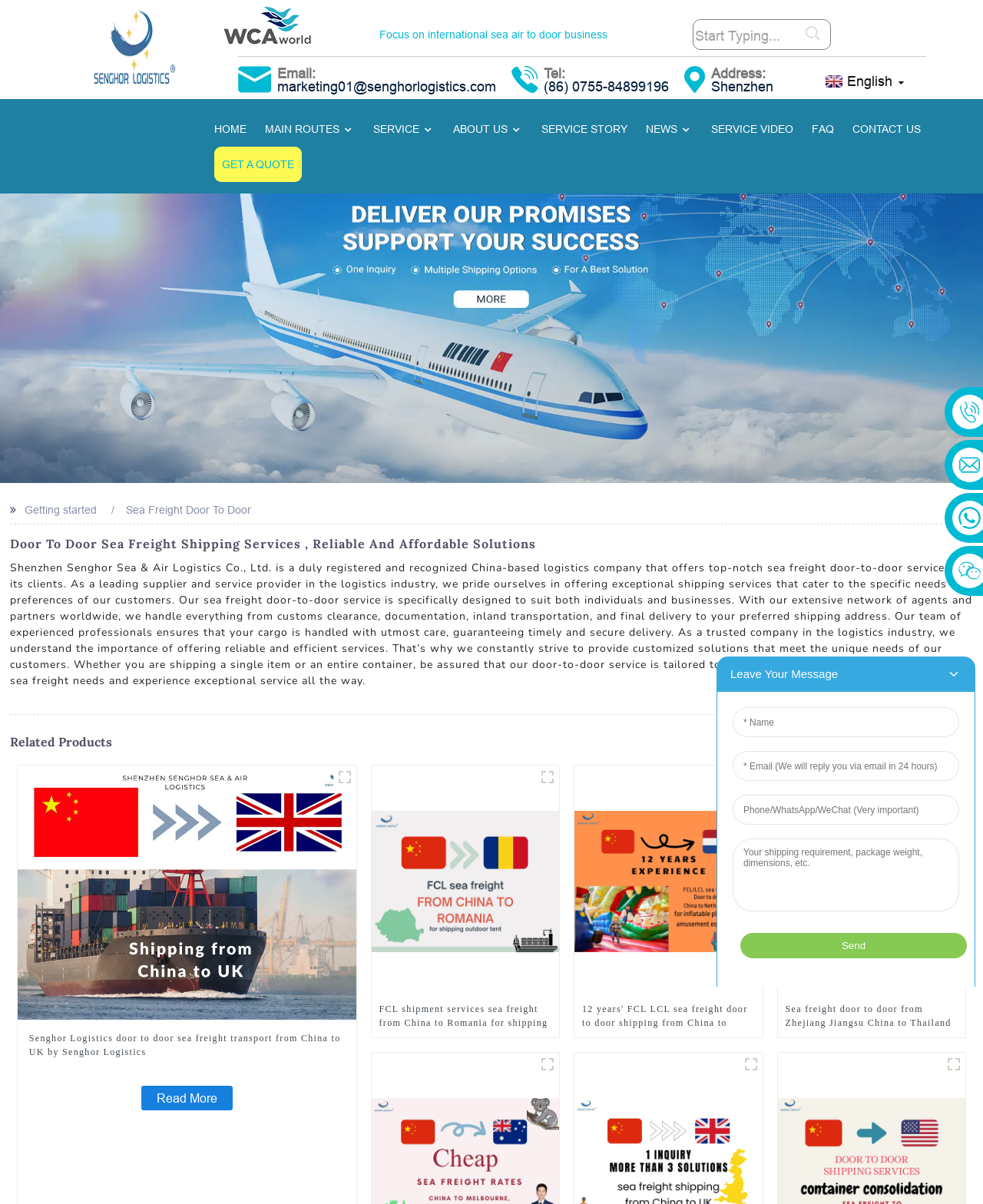Construct a thorough caption encompassing all aspects of the webpage.

This webpage is about a China-based logistics company, Senghor Logistics, that offers door-to-door sea freight services. At the top of the page, there is a company logo and a navigation menu with links to different sections of the website, including "HOME", "MAIN ROUTES", "SERVICE", "ABOUT US", and more.

Below the navigation menu, there is a search bar and a button to submit a query. On the right side of the search bar, there are links to the company's email and phone number, as well as an image of a location marker indicating the company's address.

The main content of the page is divided into two sections. The first section describes the company's door-to-door sea freight services, highlighting their reliability, affordability, and customized solutions for individuals and businesses. The text is accompanied by a heading that reads "Door To Door Sea Freight Shipping Services, Reliable And Affordable Solutions".

The second section is titled "Related Products" and features three columns of images with links to different shipping services offered by the company. Each image has a caption that describes the service, such as "Senghor Logistics door to door sea freight transport from China to UK" or "FCL shipment services sea freight from China to Romania for shipping outdoor tent by Senghor Logistics". There are also links to read more about each service.

At the bottom of the page, there is an iframe that takes up most of the width of the page.